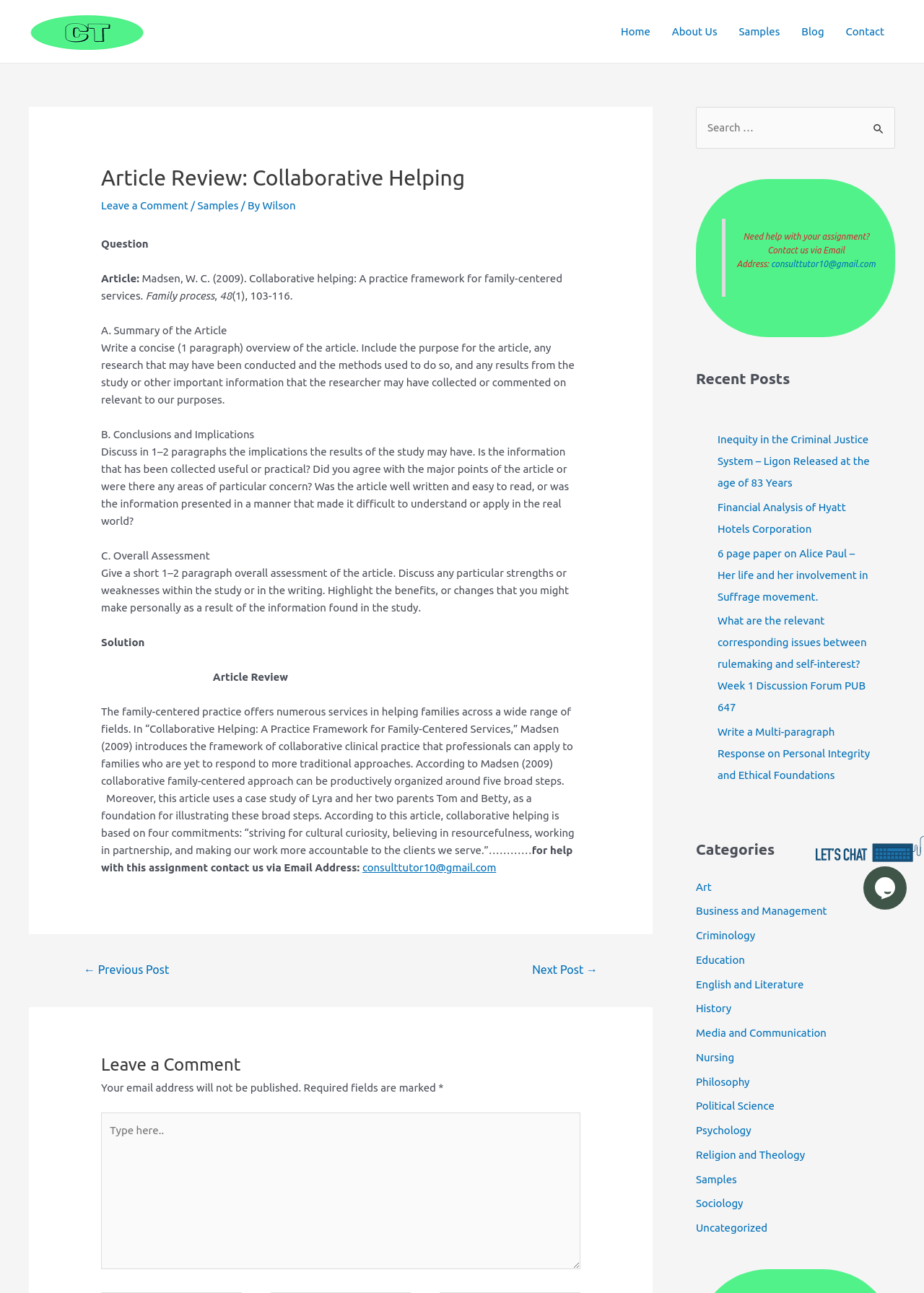Select the bounding box coordinates of the element I need to click to carry out the following instruction: "Click the 'Next Post →' link".

[0.557, 0.74, 0.666, 0.761]